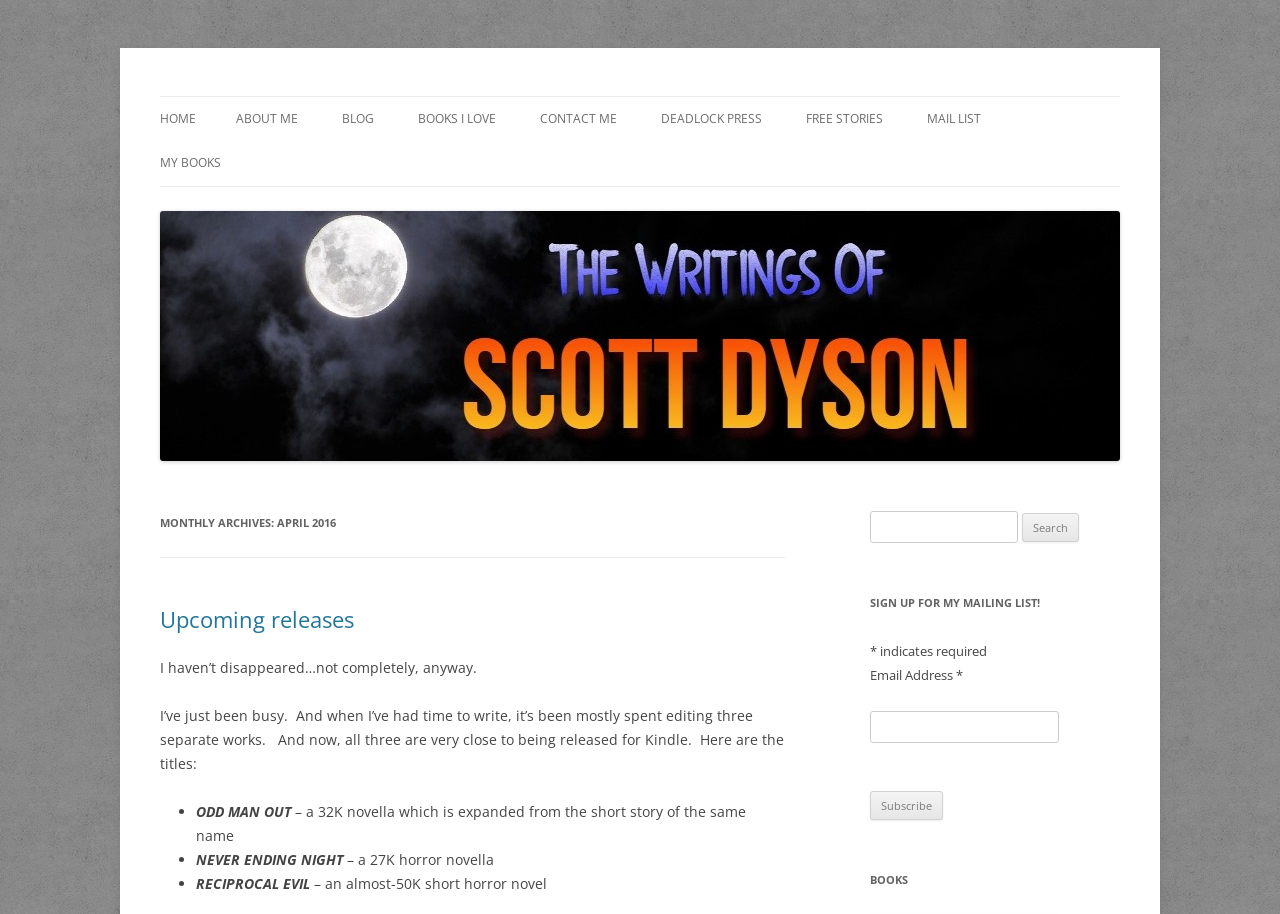Based on the element description, predict the bounding box coordinates (top-left x, top-left y, bottom-right x, bottom-right y) for the UI element in the screenshot: The Book and Candle Pub

[0.63, 0.36, 0.786, 0.405]